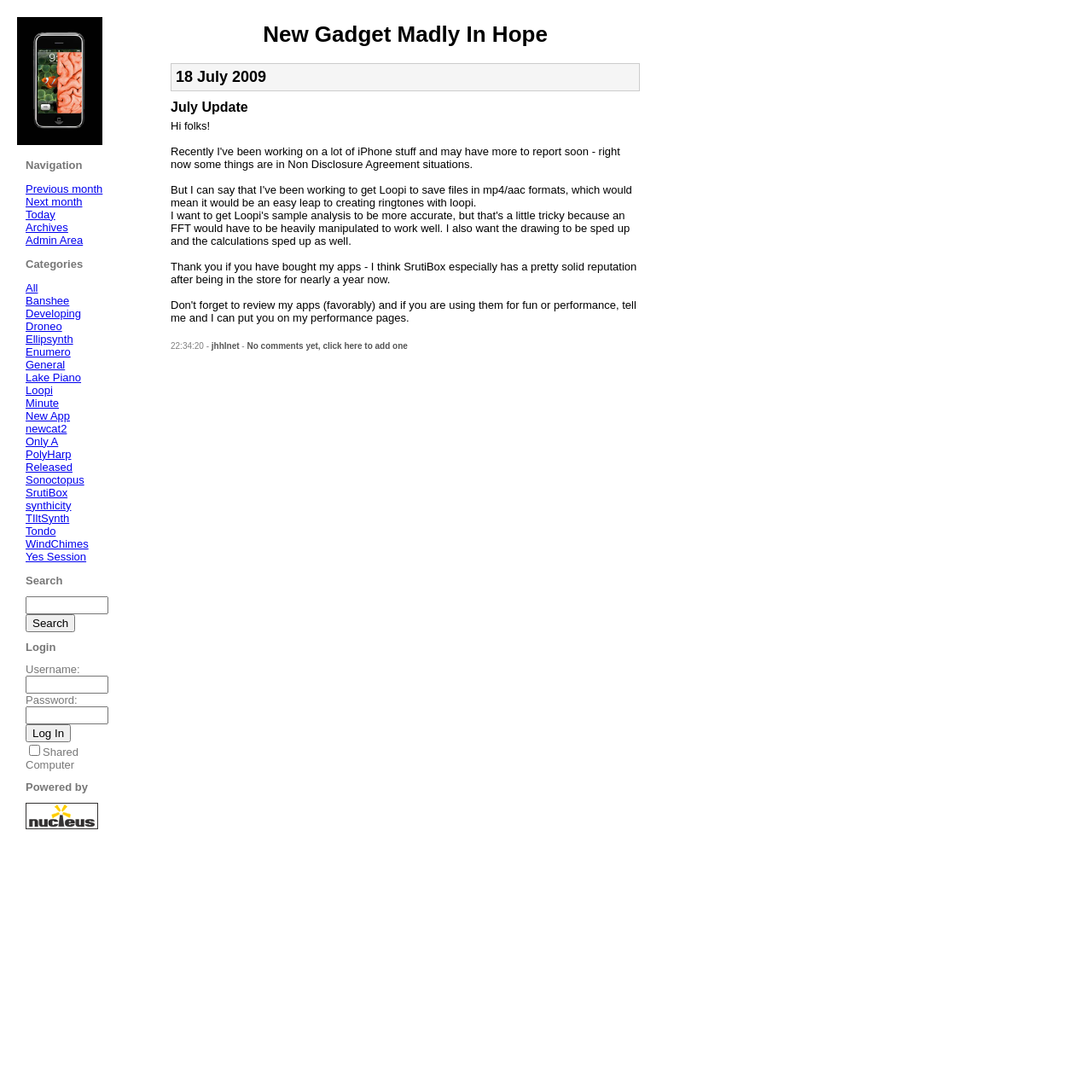Generate a thorough explanation of the webpage's elements.

This webpage is a blog focused on iPhone and iPad development, titled "New Gadget Madly In Hope". At the top, there is a heading with the blog title, followed by a smaller heading displaying the date "18 July 2009". Below that, there is a heading "July Update" and a brief introduction "Hi folks!".

The main content of the blog post is a paragraph of text, which appears to be a thank-you message to readers who have purchased the author's apps, specifically mentioning SrutiBox. The text is followed by a timestamp "22:34:20" and a link to a user "jhhlnet". There is also a link to add a comment to the post.

To the left of the main content, there is a sidebar with several sections. At the top, there is an image with the title "Madly In Hope". Below that, there are headings for "Navigation", "Categories", "Search", "Login", and "Powered by". Under "Navigation", there are links to navigate to the previous month, next month, today, archives, and an admin area. Under "Categories", there are numerous links to different categories, such as "All", "Banshee", "Developing", and many others. The "Search" section has a textbox and a search button. The "Login" section has fields for username and password, as well as a checkbox for "Shared Computer" and a log-in button. Finally, the "Powered by" section has a link and an image crediting Nucleus.